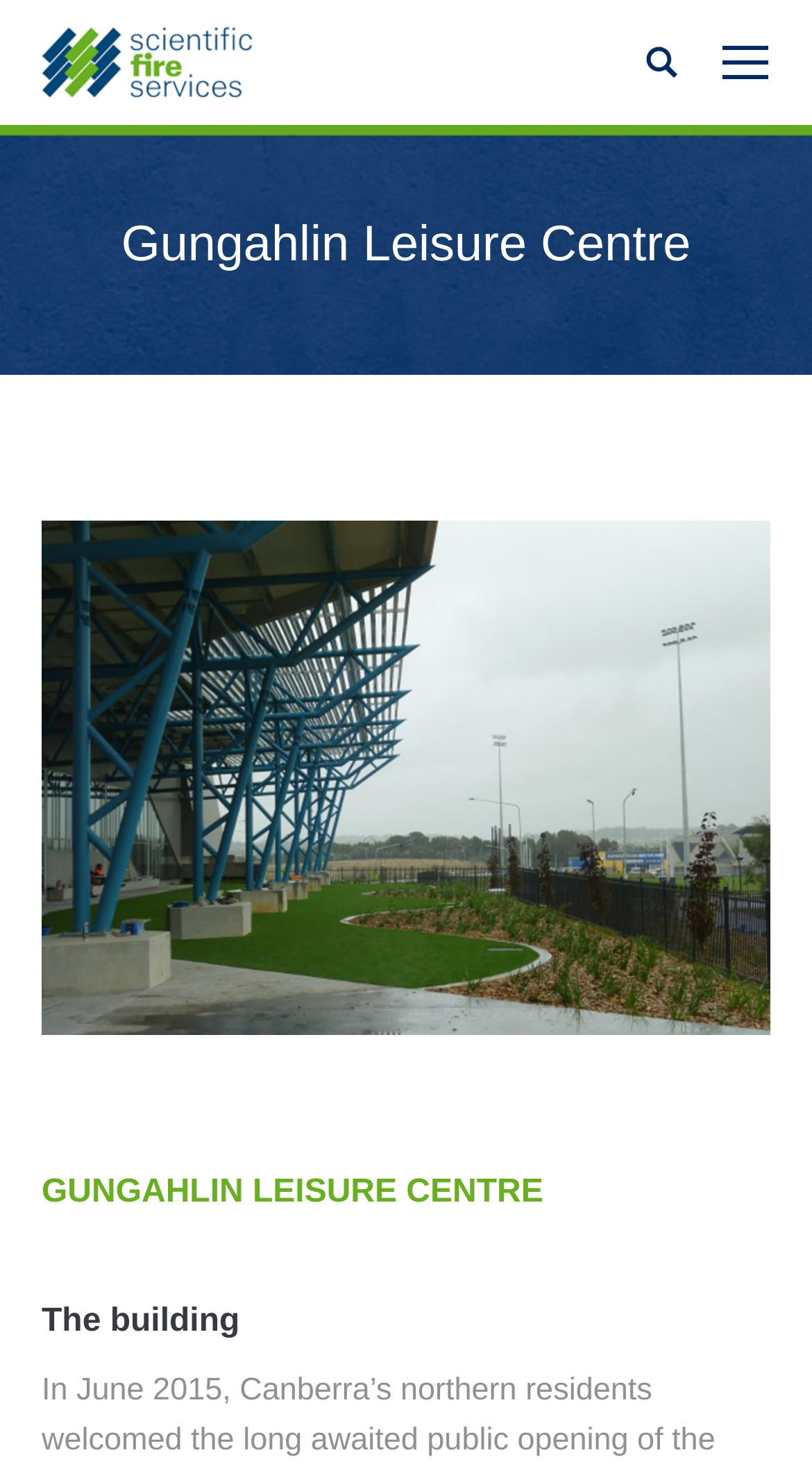Respond concisely with one word or phrase to the following query:
What is the year of completion?

2015